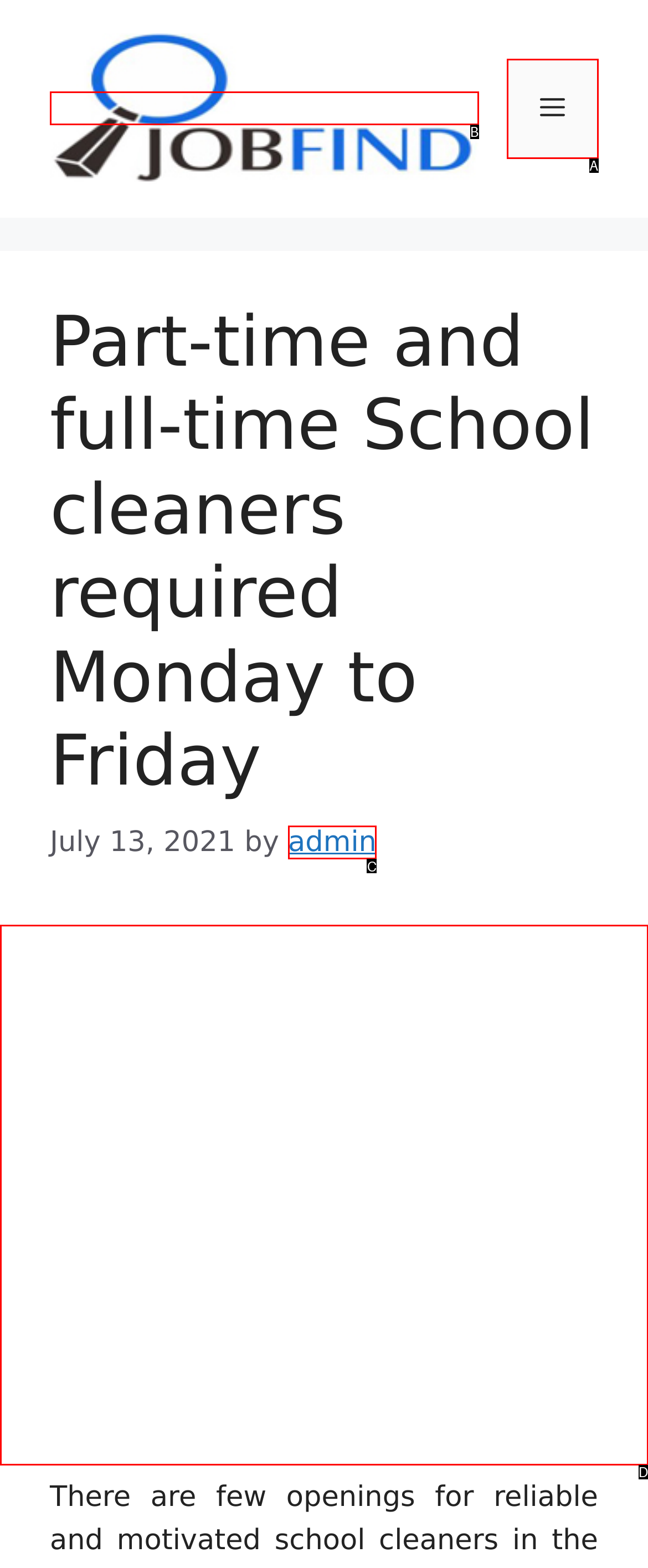Identify the HTML element that corresponds to the description: admin Provide the letter of the matching option directly from the choices.

C